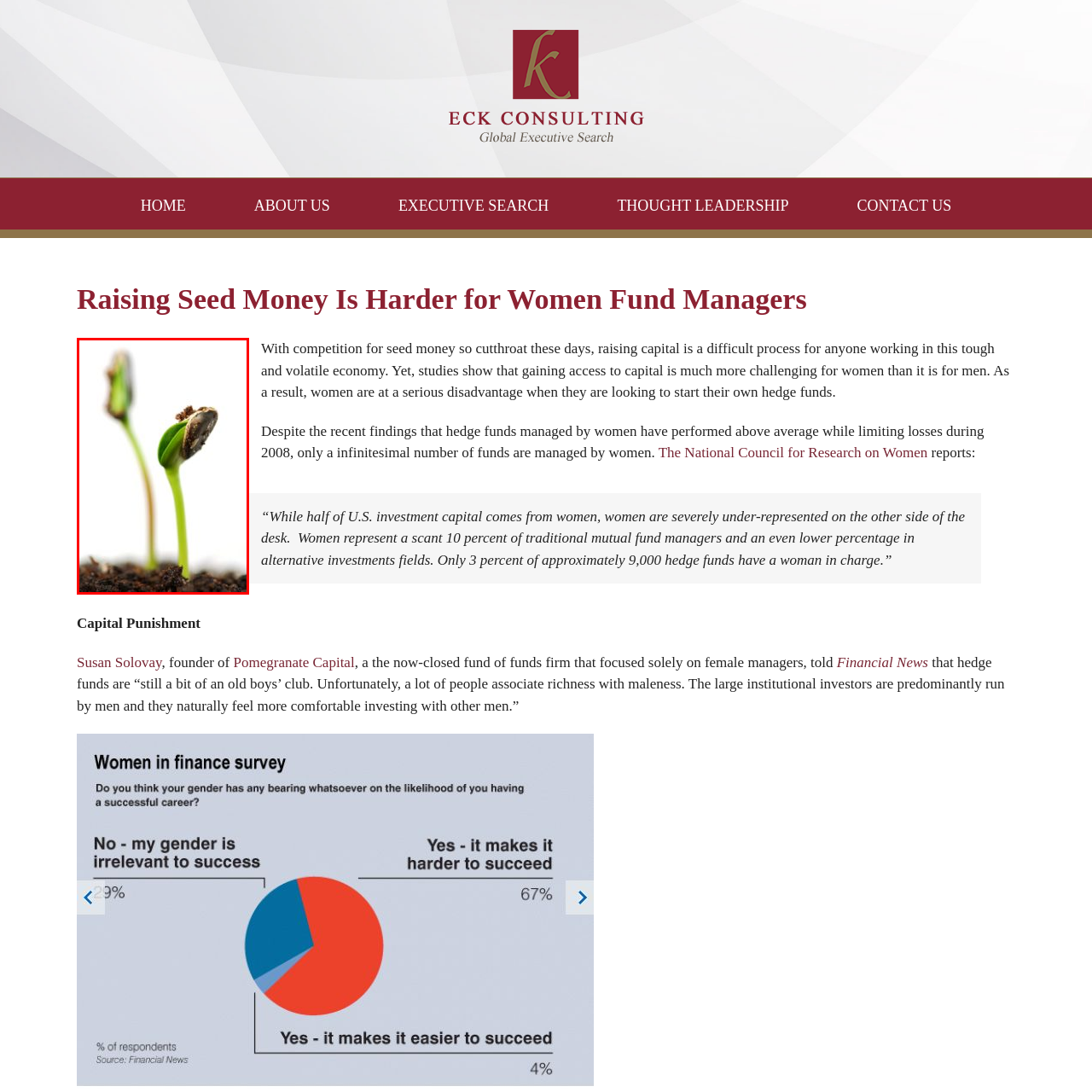What is the article about?
View the portion of the image encircled by the red bounding box and give a one-word or short phrase answer.

Women fund managers